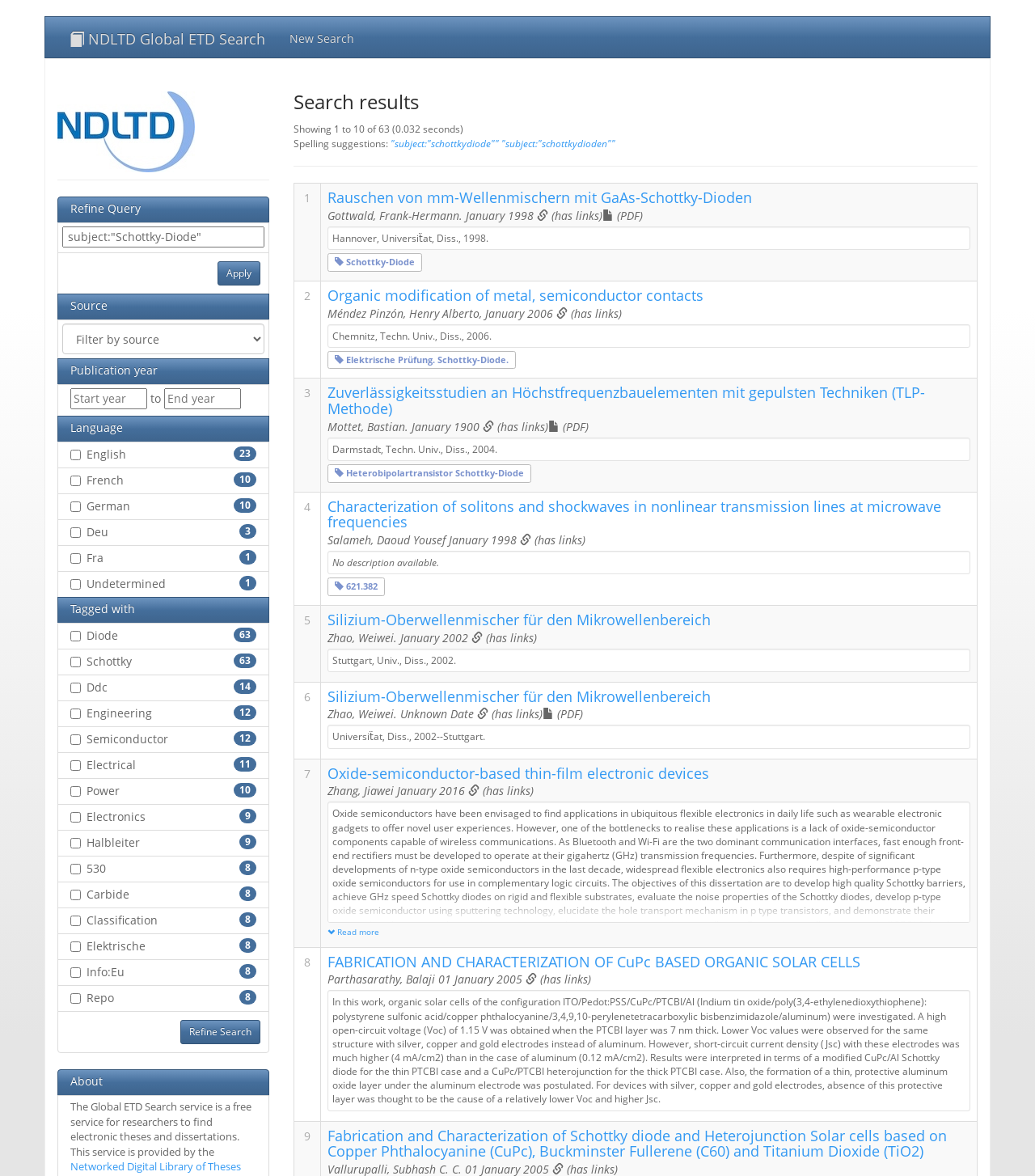Can you show the bounding box coordinates of the region to click on to complete the task described in the instruction: "Search for theses and dissertations"?

[0.06, 0.193, 0.255, 0.21]